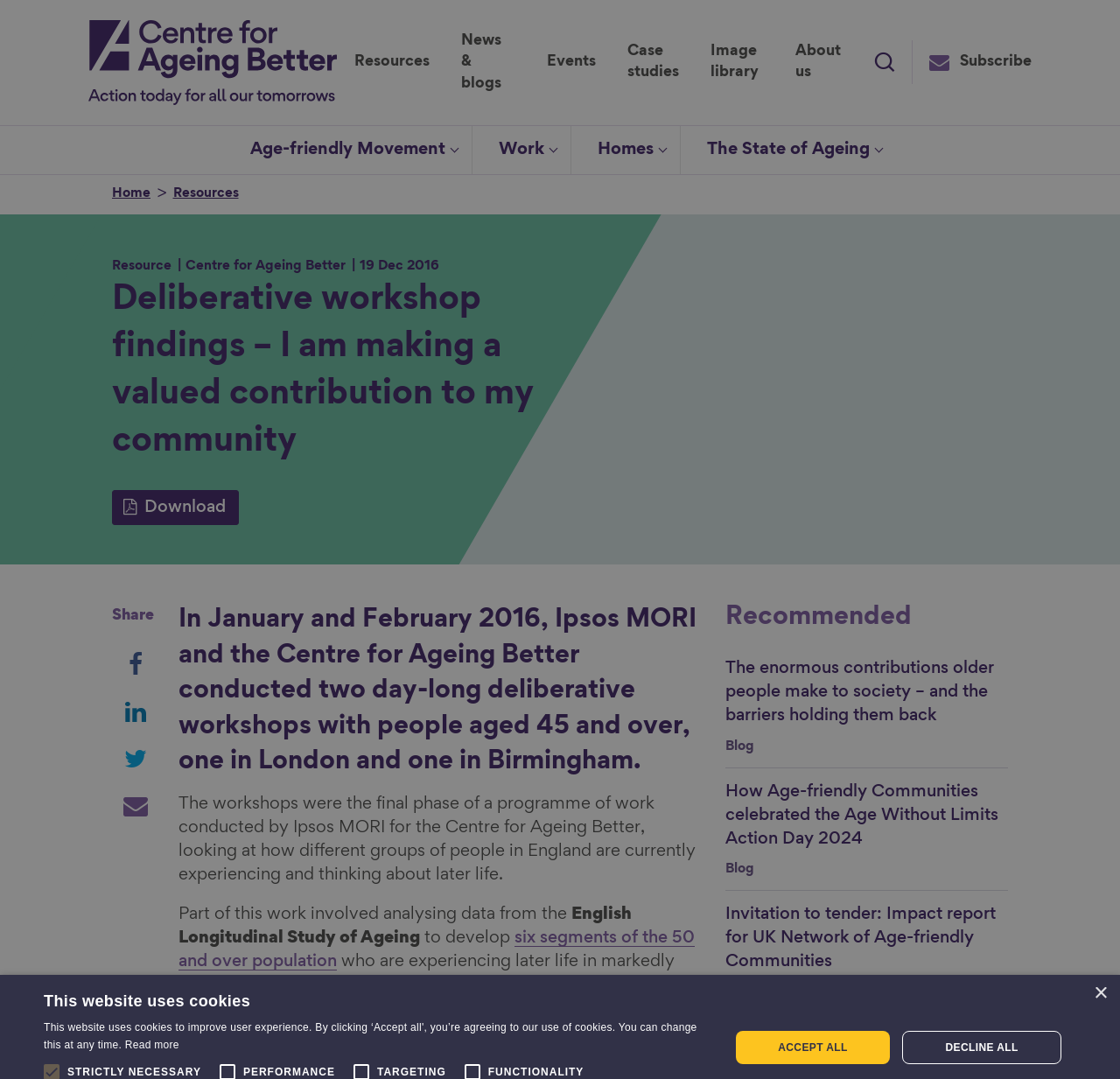Please find the bounding box coordinates of the element that needs to be clicked to perform the following instruction: "Read the news and blogs". The bounding box coordinates should be four float numbers between 0 and 1, represented as [left, top, right, bottom].

[0.398, 0.0, 0.474, 0.116]